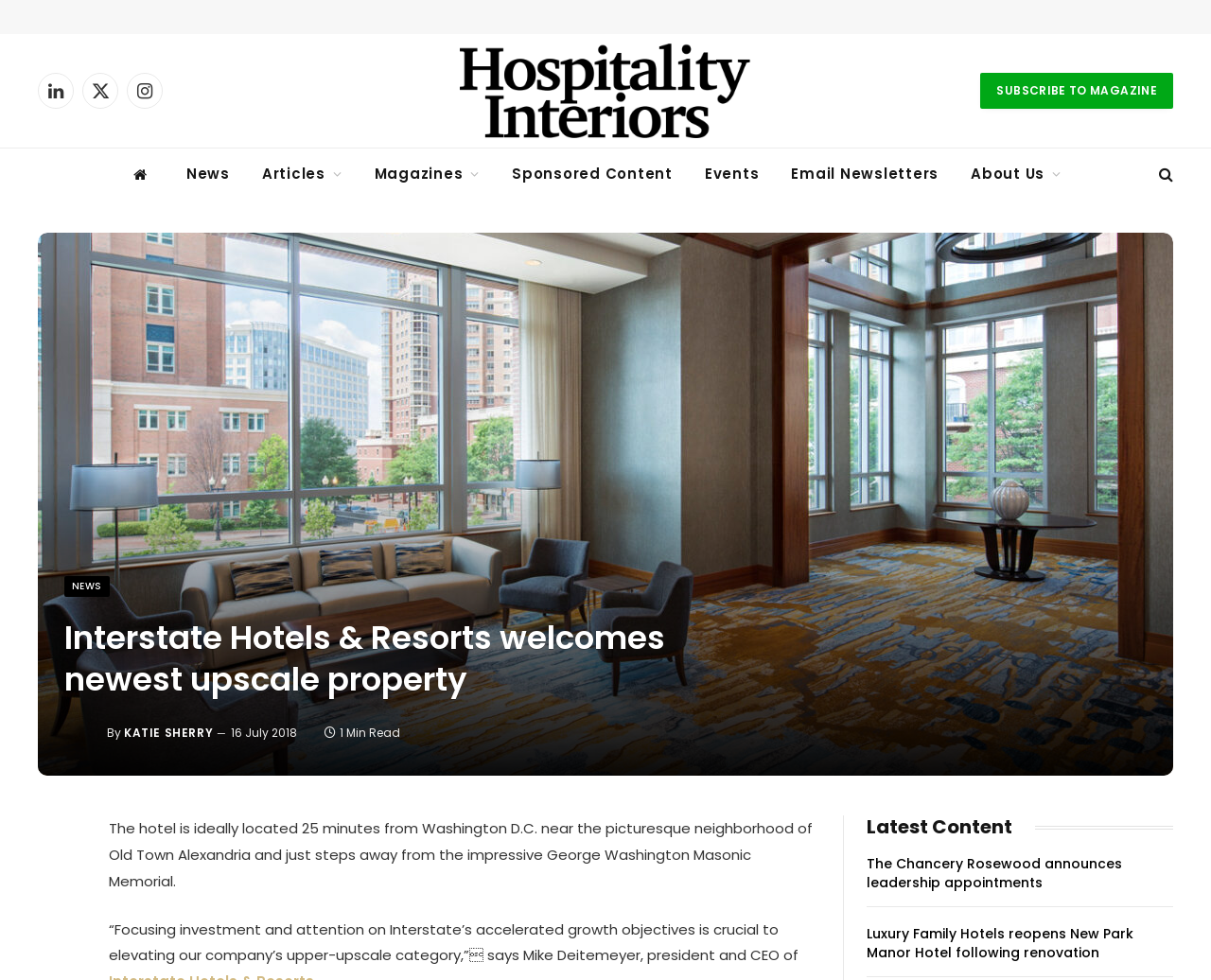What is the location of the hotel mentioned in the article?
Analyze the screenshot and provide a detailed answer to the question.

I found a static text mentioning the hotel's location as '25 minutes from Washington D.C. near the picturesque neighborhood of Old Town Alexandria'. This suggests that the hotel is located in Old Town Alexandria.